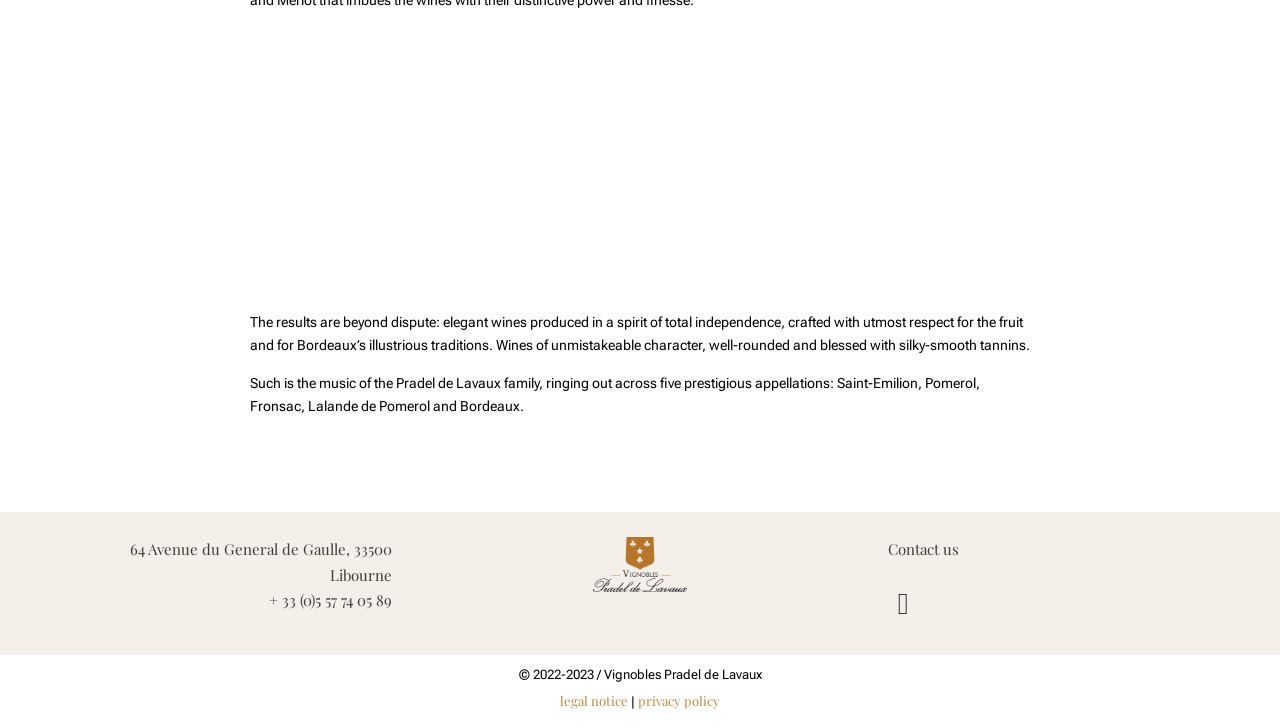How many links are present in the footer section?
With the help of the image, please provide a detailed response to the question.

The webpage has five links in the footer section, which are '64 Avenue du General de Gaulle, 33500 Libourne', '+ 33 (0)5 57 74 05 89', 'Contact us', 'legal notice', and 'privacy policy'.